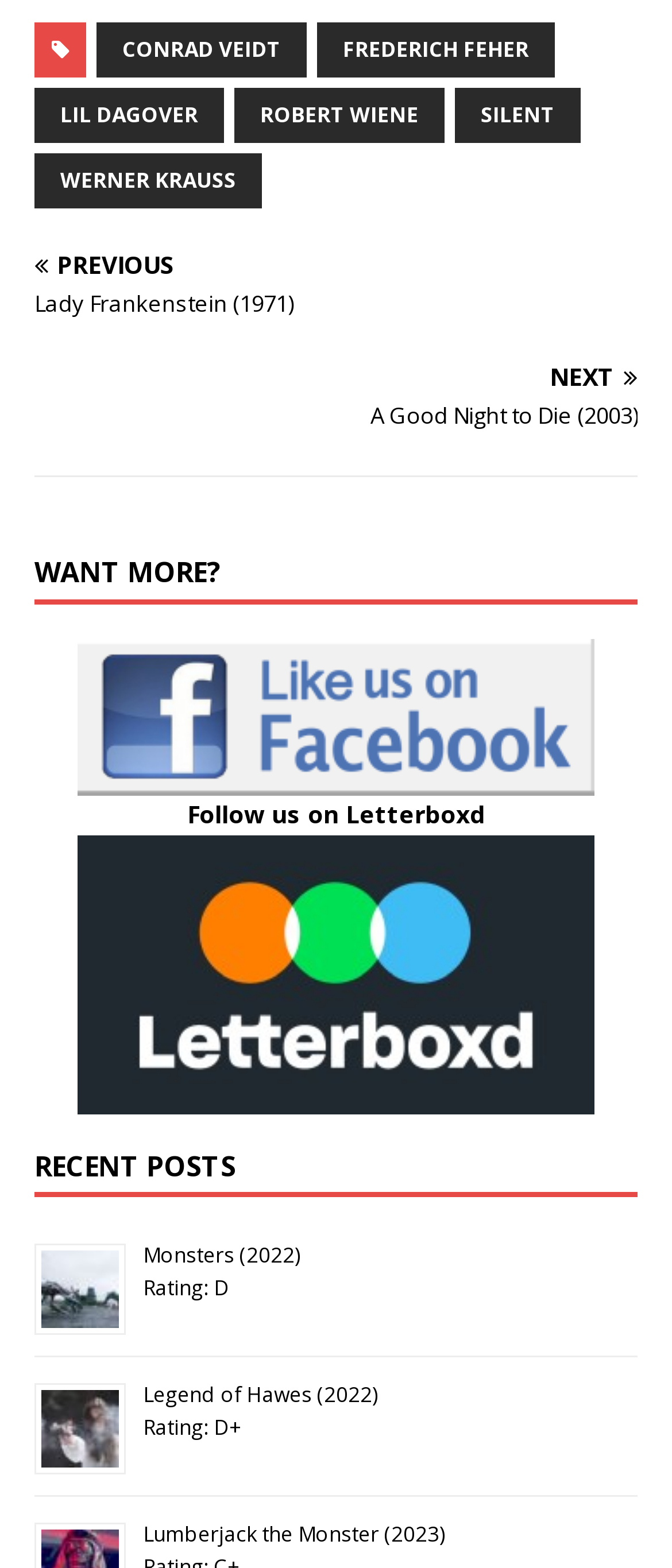Give a concise answer using one word or a phrase to the following question:
How many images are there on the webpage?

4